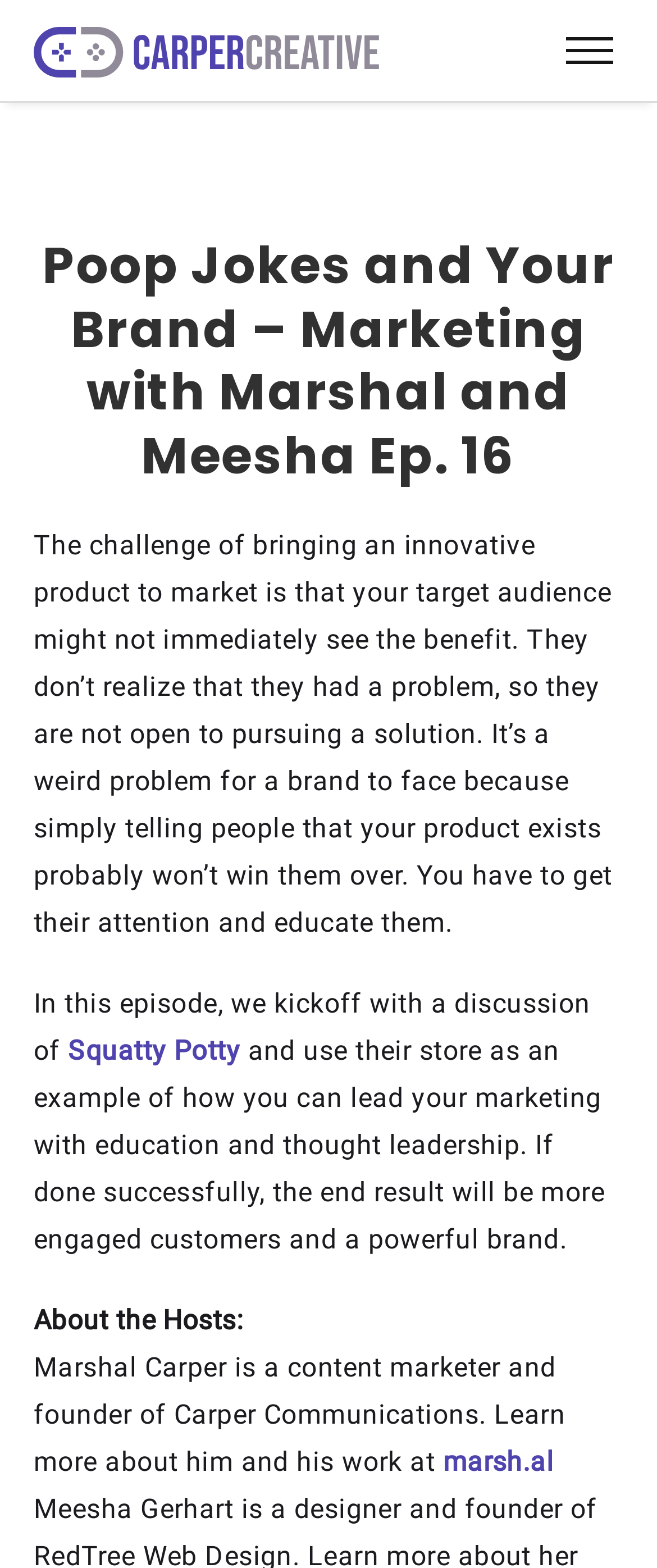Explain in detail what you observe on this webpage.

The webpage appears to be a podcast episode page, specifically "Marketing with Marshal and Meesha Ep. 16 - Carper Creative". At the top-left corner, there is a logo of Carper Creative, which is an image with a link to the company's website. 

Below the logo, there is a large heading that displays the title of the podcast episode, "Poop Jokes and Your Brand – Marketing with Marshal and Meesha Ep. 16". 

The main content of the page is a block of text that discusses the challenges of marketing innovative products to target audiences who may not immediately see the benefit. The text explains that simply telling people about the product's existence may not be enough and that education and thought leadership are necessary to engage customers and build a powerful brand.

Following this text, there is a mention of "Squatty Potty" as an example of a company that successfully leads its marketing with education and thought leadership. 

At the bottom of the page, there is a section titled "About the Hosts", which provides a brief description of Marshal Carper, a content marketer and founder of Carper Communications, along with a link to his website.